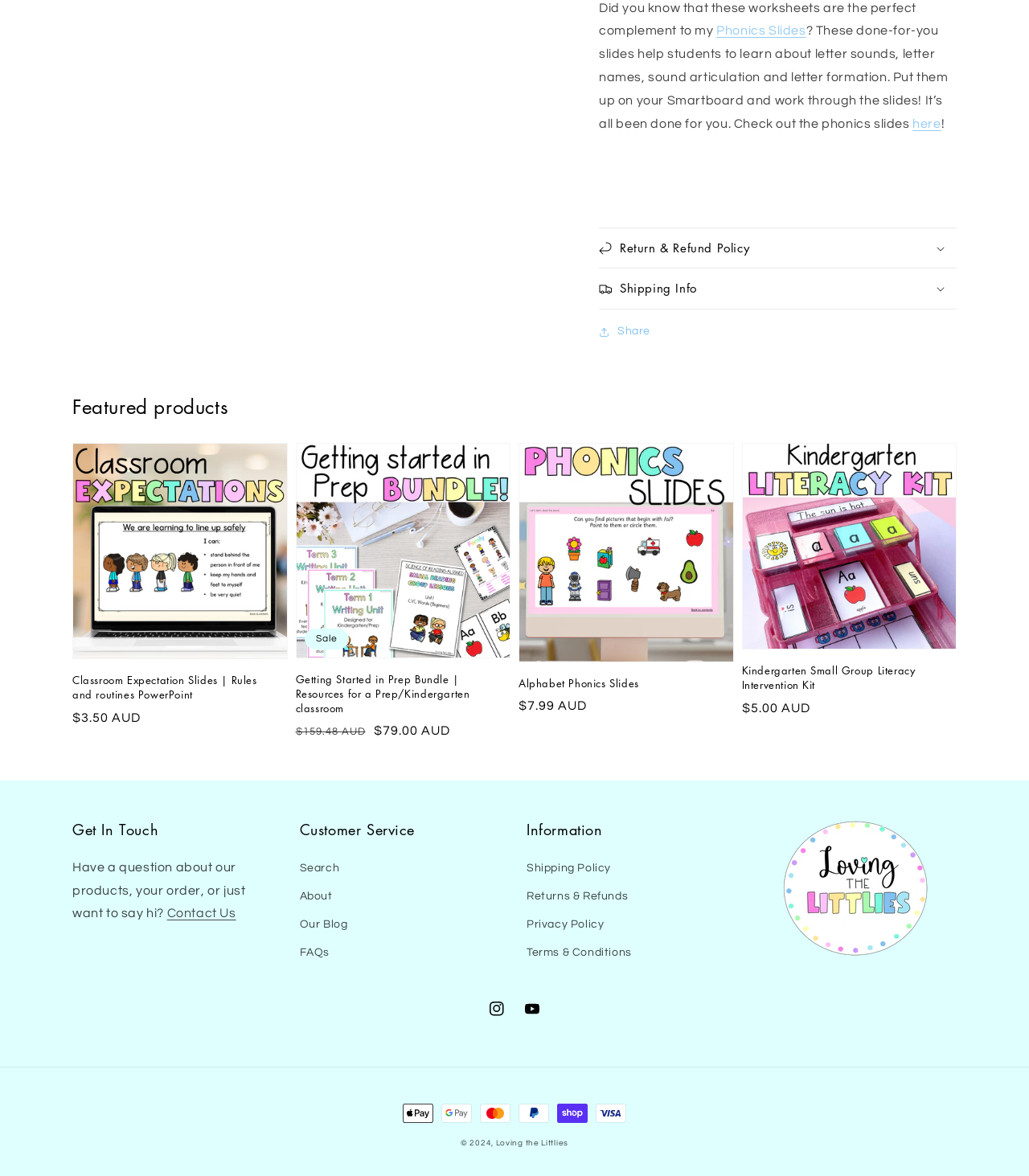Determine the bounding box coordinates of the element's region needed to click to follow the instruction: "View 'Classroom Expectation Slides | Rules and routines PowerPoint'". Provide these coordinates as four float numbers between 0 and 1, formatted as [left, top, right, bottom].

[0.07, 0.572, 0.27, 0.597]